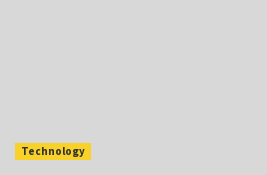Provide a thorough description of the image, including all visible elements.

The image displayed features a prominent yellow link labeled "Technology," suggesting a focus on advancements and innovations in the tech field. The background is a subtle gray, which contrasts with the bright yellow, drawing attention to the link. This element likely serves as a navigational feature on a webpage, leading users to content related to technology topics, trends, and discussions on various technological innovations. The visual design enhances the visibility of the link, encouraging user interaction and exploration of the related articles or resources in the technology domain.